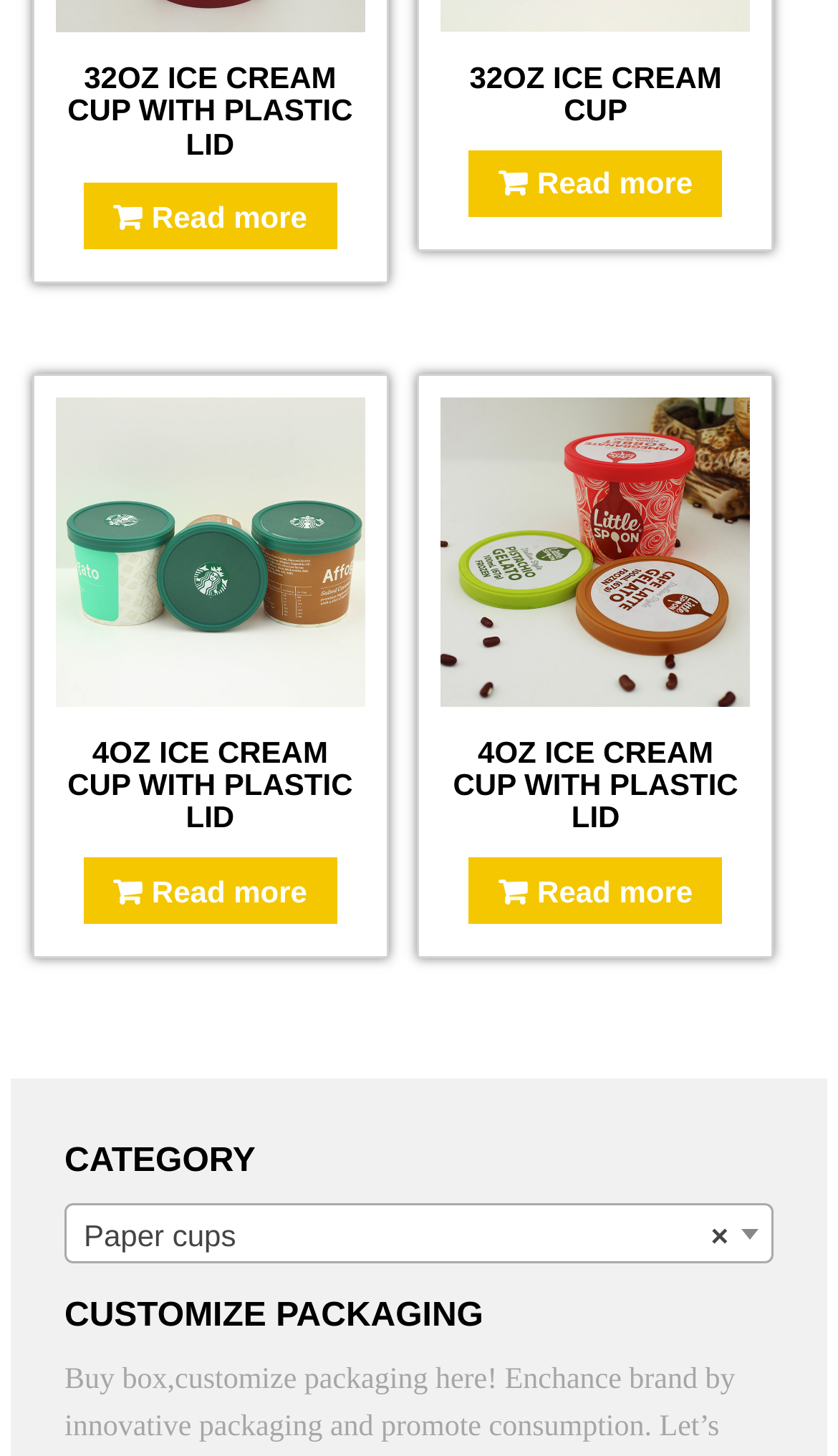Provide a one-word or brief phrase answer to the question:
What is the category mentioned on the webpage?

CATEGORY